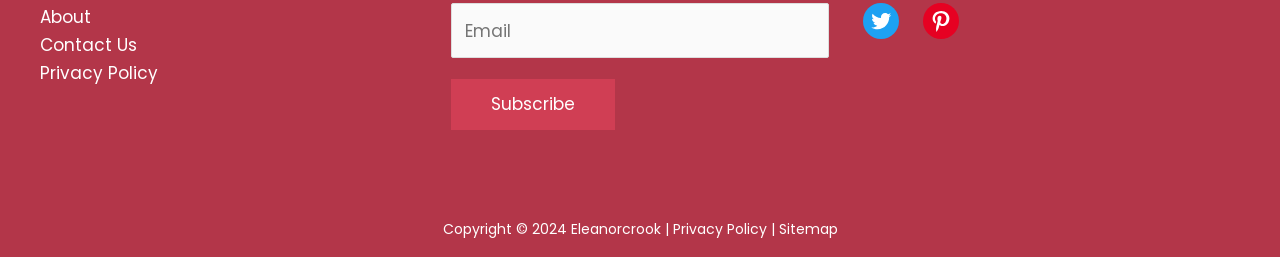How many links are in the footer section?
Using the visual information, respond with a single word or phrase.

5